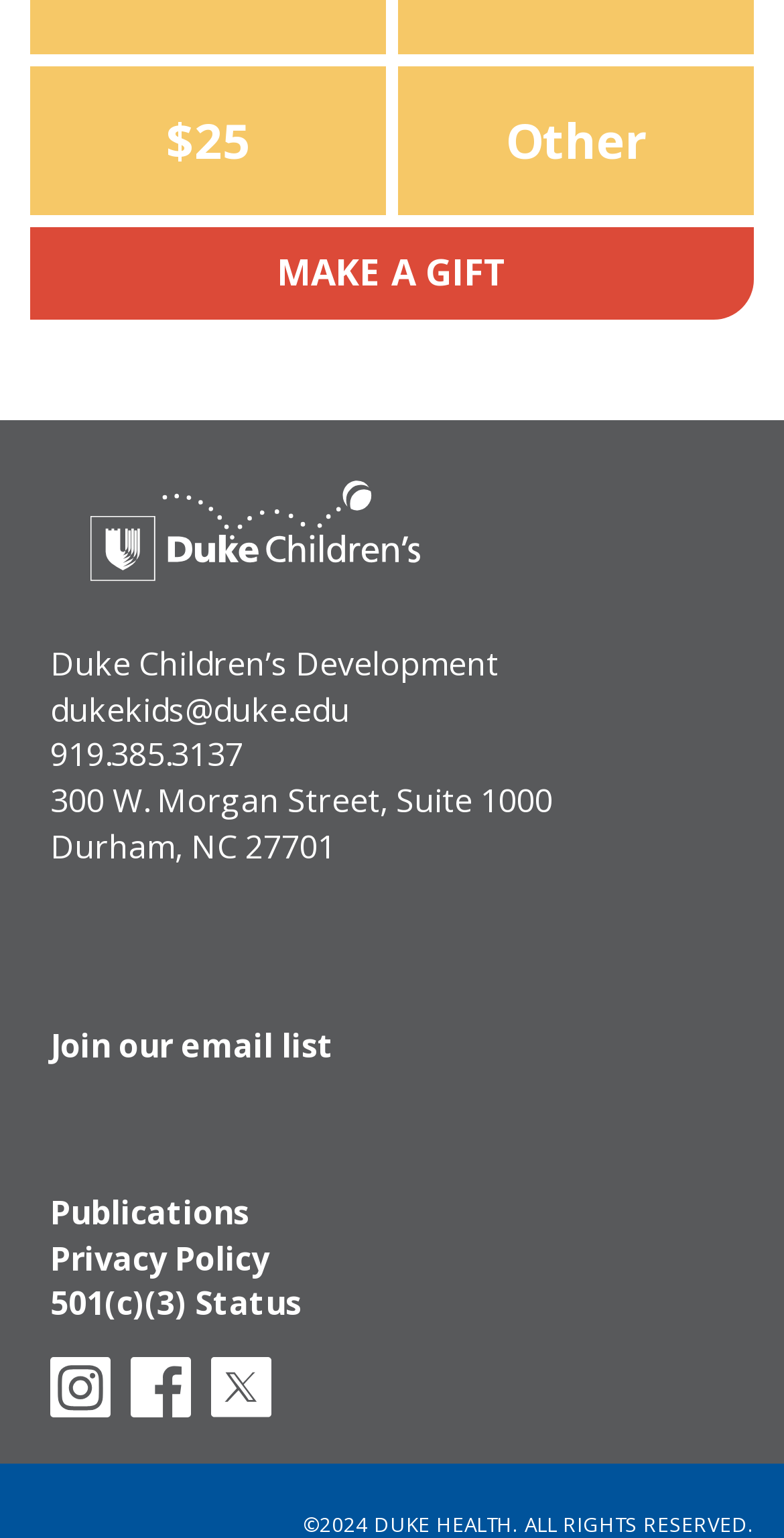Specify the bounding box coordinates for the region that must be clicked to perform the given instruction: "Subscribe me to your mailing list".

None